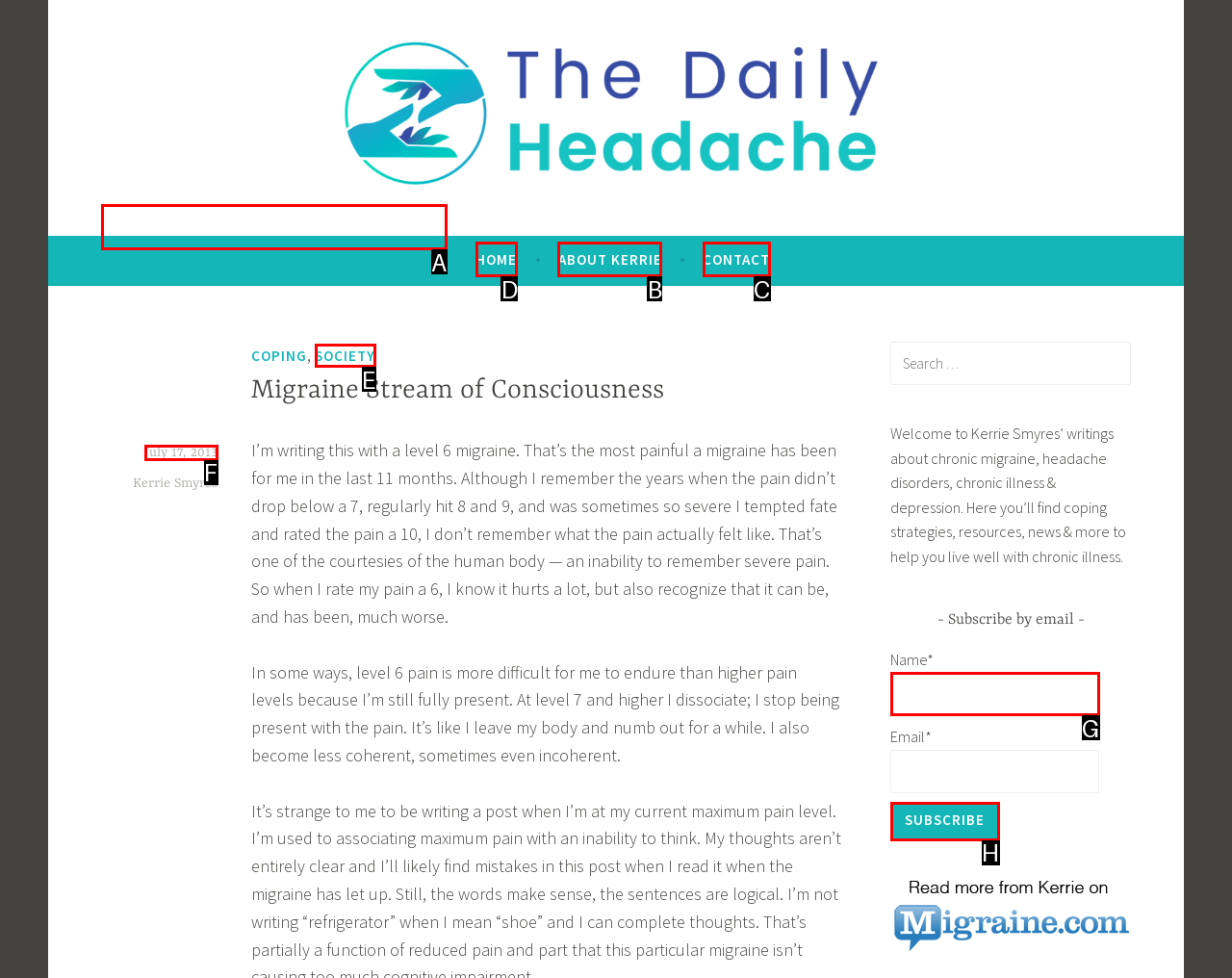Specify which UI element should be clicked to accomplish the task: go to homepage. Answer with the letter of the correct choice.

D